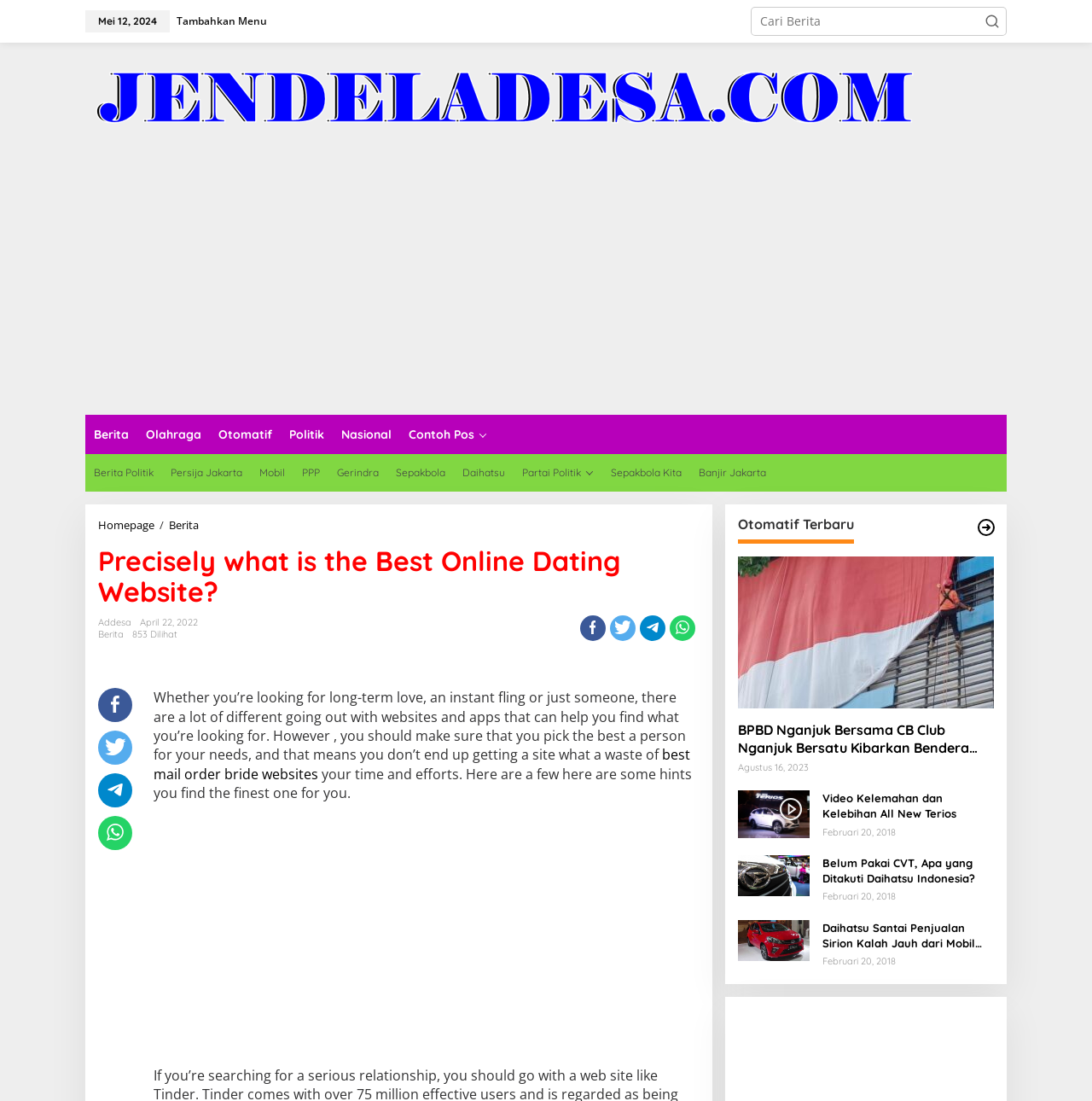Using the element description: "name="s" placeholder="Cari Berita"", determine the bounding box coordinates. The coordinates should be in the format [left, top, right, bottom], with values between 0 and 1.

[0.688, 0.006, 0.922, 0.033]